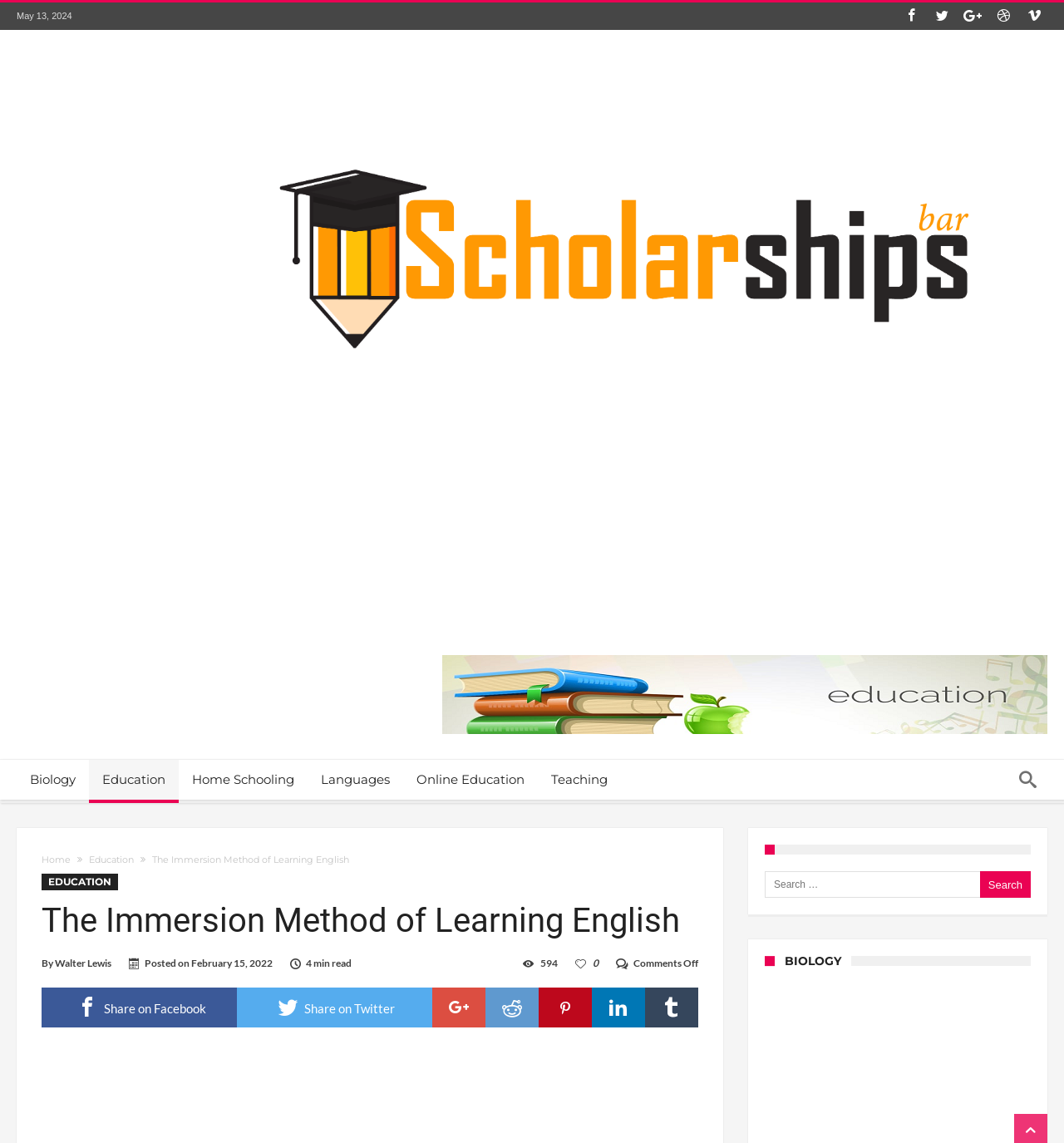Determine the bounding box coordinates of the clickable region to carry out the instruction: "Click on the 'Languages' link".

[0.289, 0.665, 0.379, 0.7]